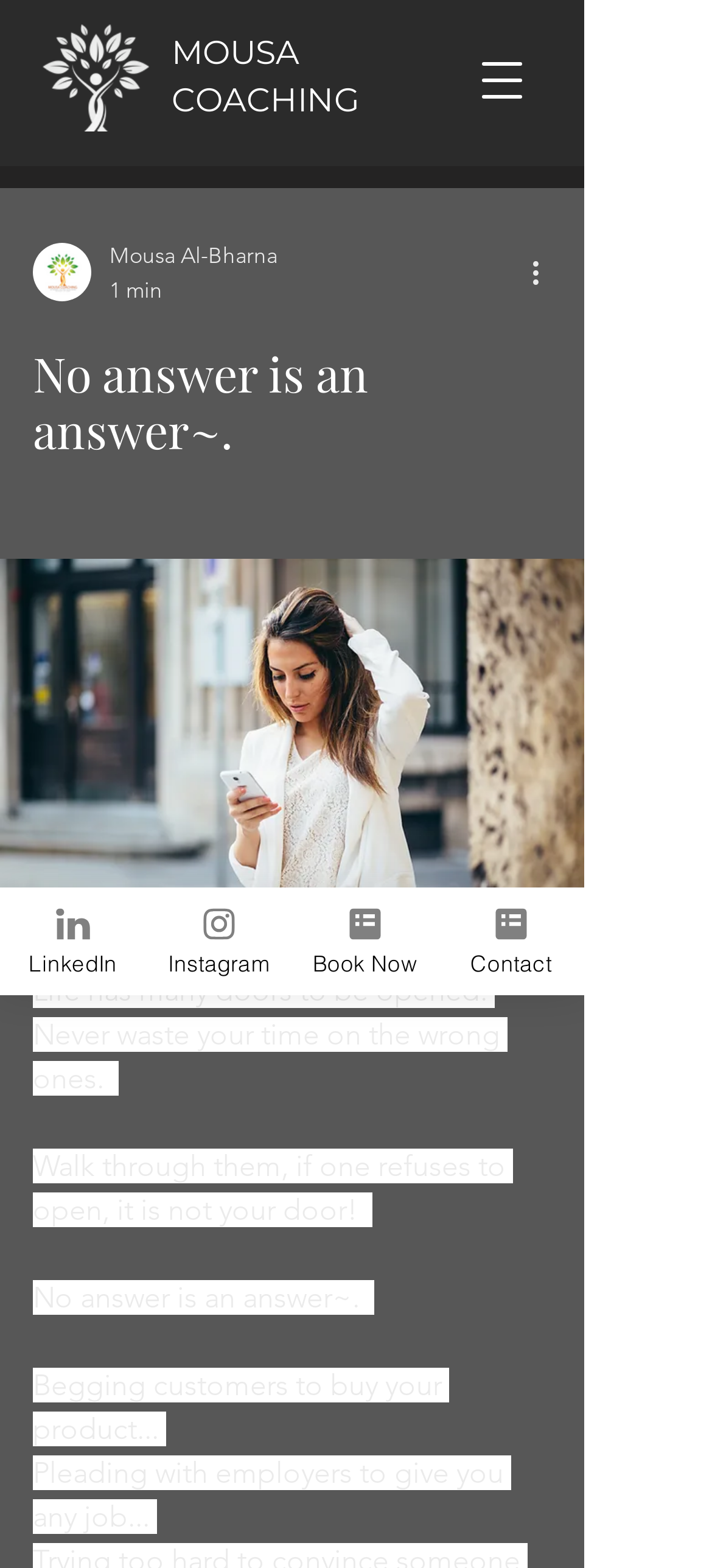Locate the UI element that matches the description MOUSA COACHING in the webpage screenshot. Return the bounding box coordinates in the format (top-left x, top-left y, bottom-right x, bottom-right y), with values ranging from 0 to 1.

[0.241, 0.019, 0.505, 0.077]